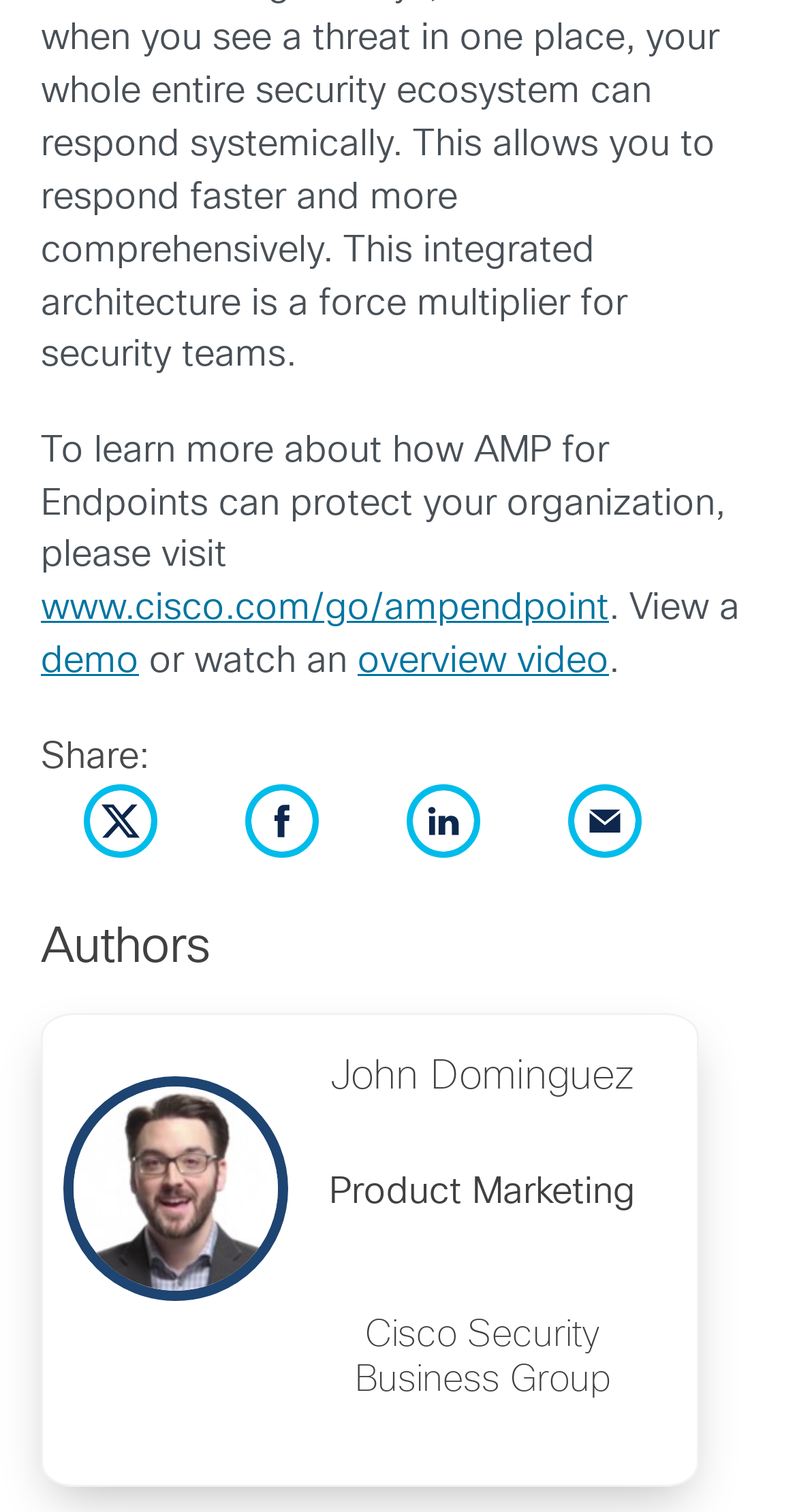Locate the bounding box coordinates of the clickable area to execute the instruction: "share on Twitter". Provide the coordinates as four float numbers between 0 and 1, represented as [left, top, right, bottom].

[0.106, 0.551, 0.198, 0.571]